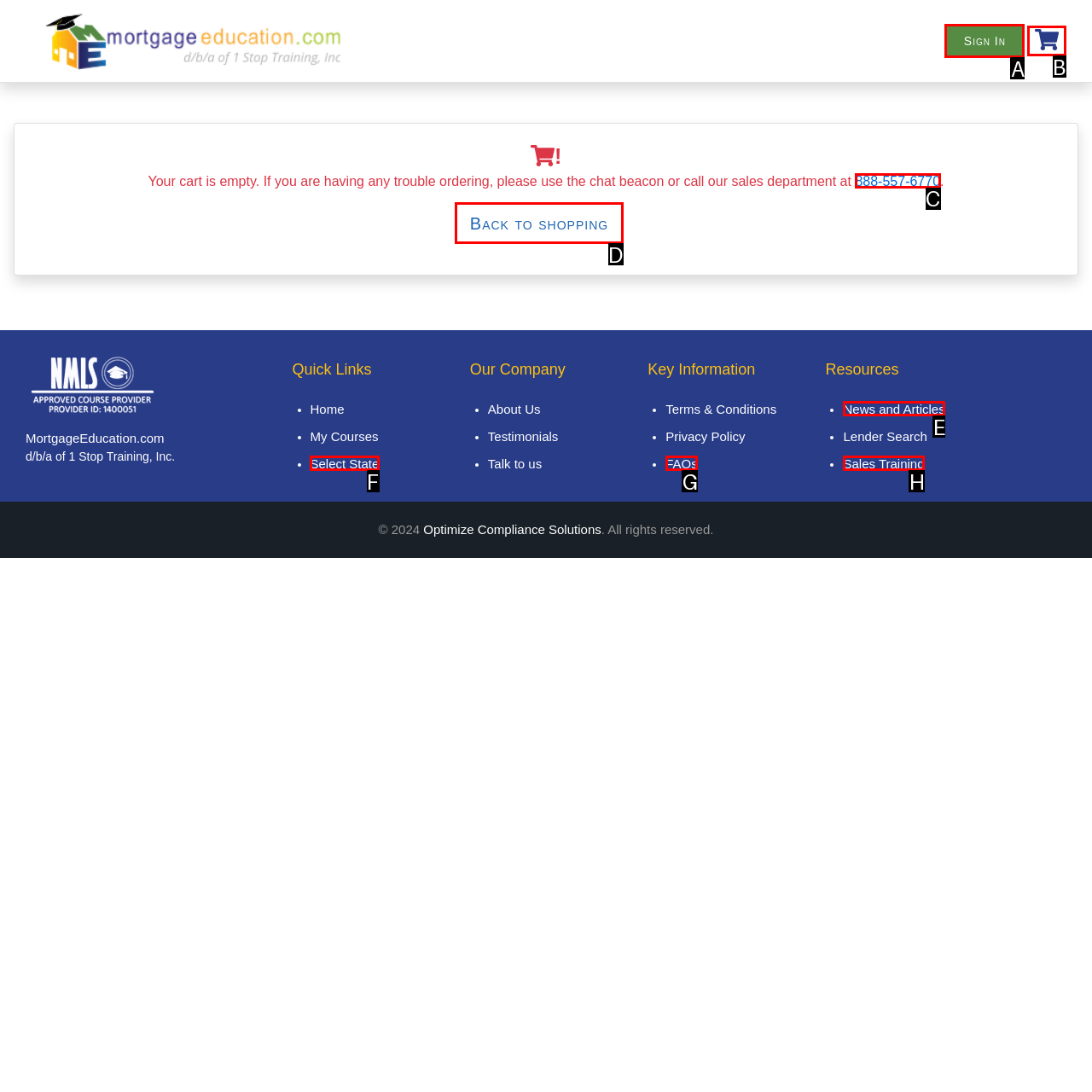Indicate which lettered UI element to click to fulfill the following task: Call the sales department
Provide the letter of the correct option.

C